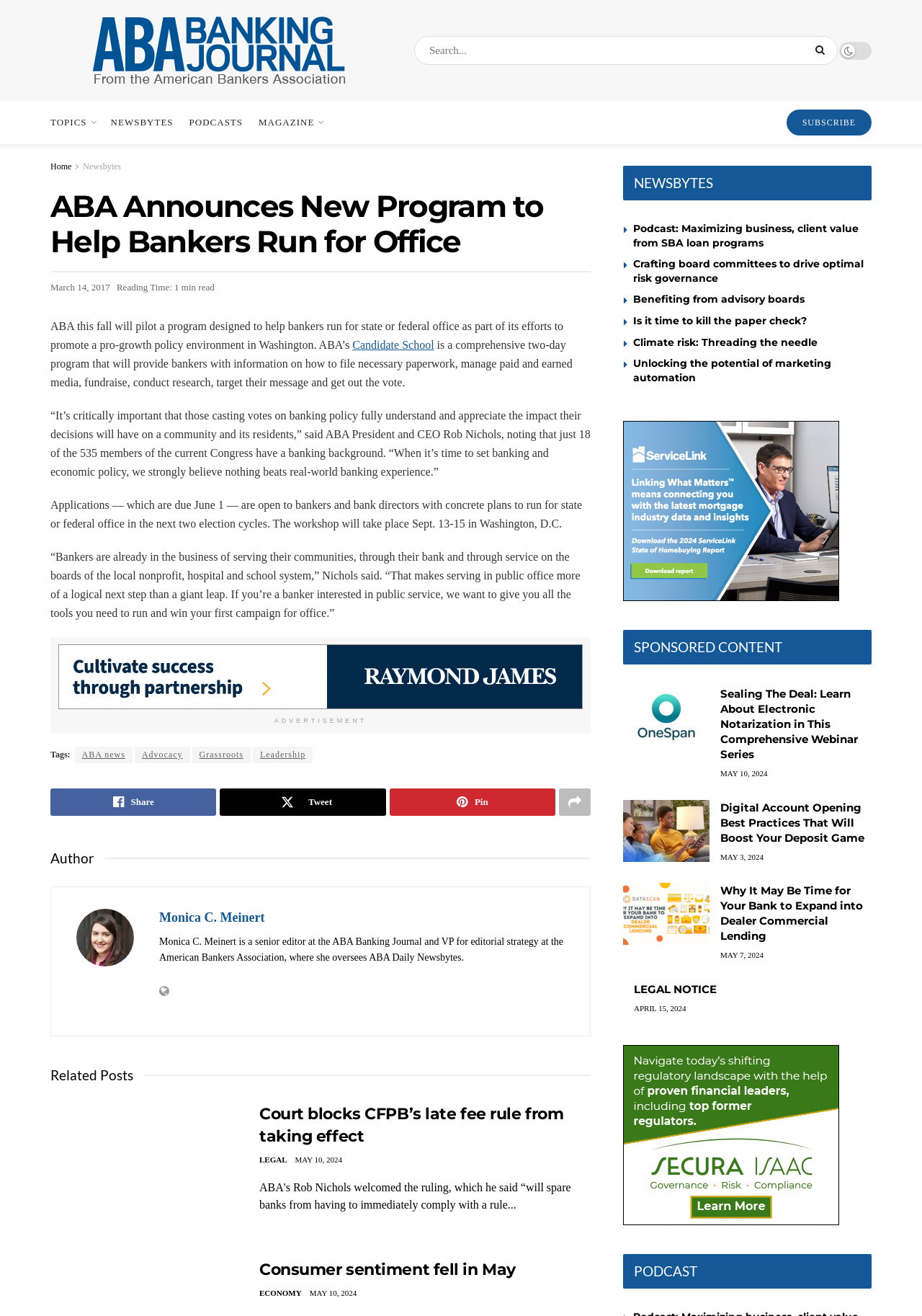Using the provided description: "Benefiting from advisory boards", find the bounding box coordinates of the corresponding UI element. The output should be four float numbers between 0 and 1, in the format [left, top, right, bottom].

[0.687, 0.223, 0.873, 0.232]